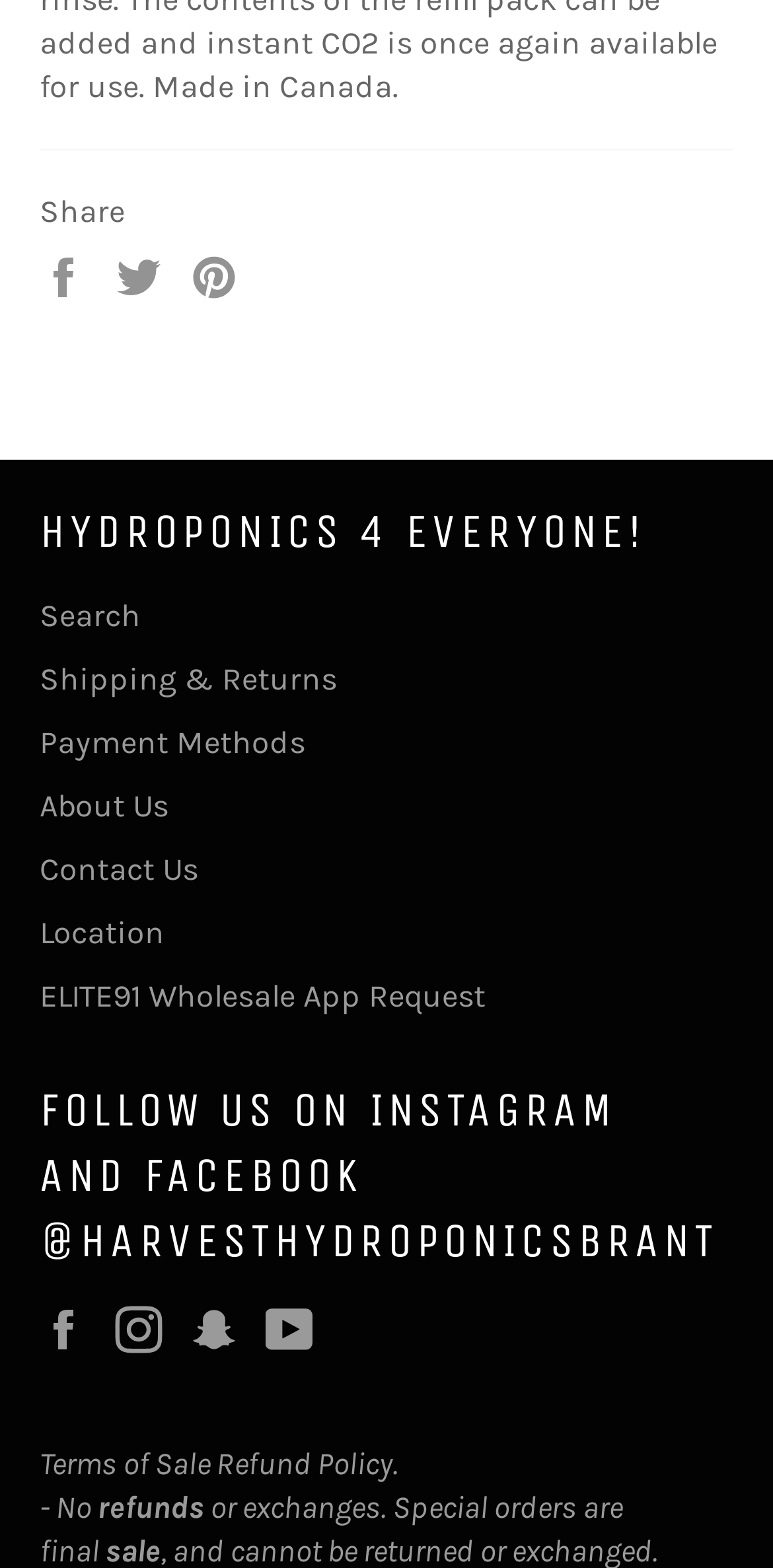Based on the description "ELITE91 Wholesale App Request", find the bounding box of the specified UI element.

[0.051, 0.624, 0.628, 0.648]